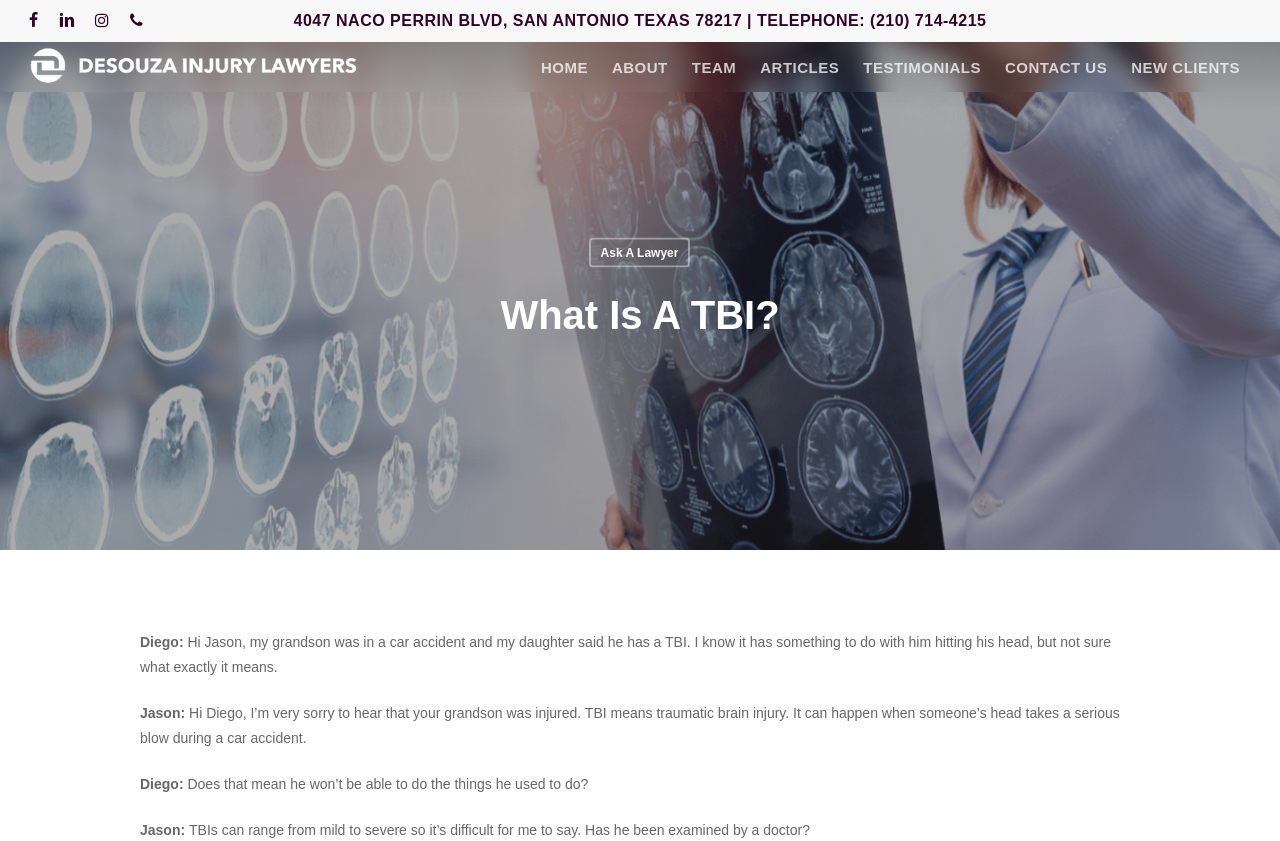Extract the main title from the webpage and generate its text.

What Is A TBI?